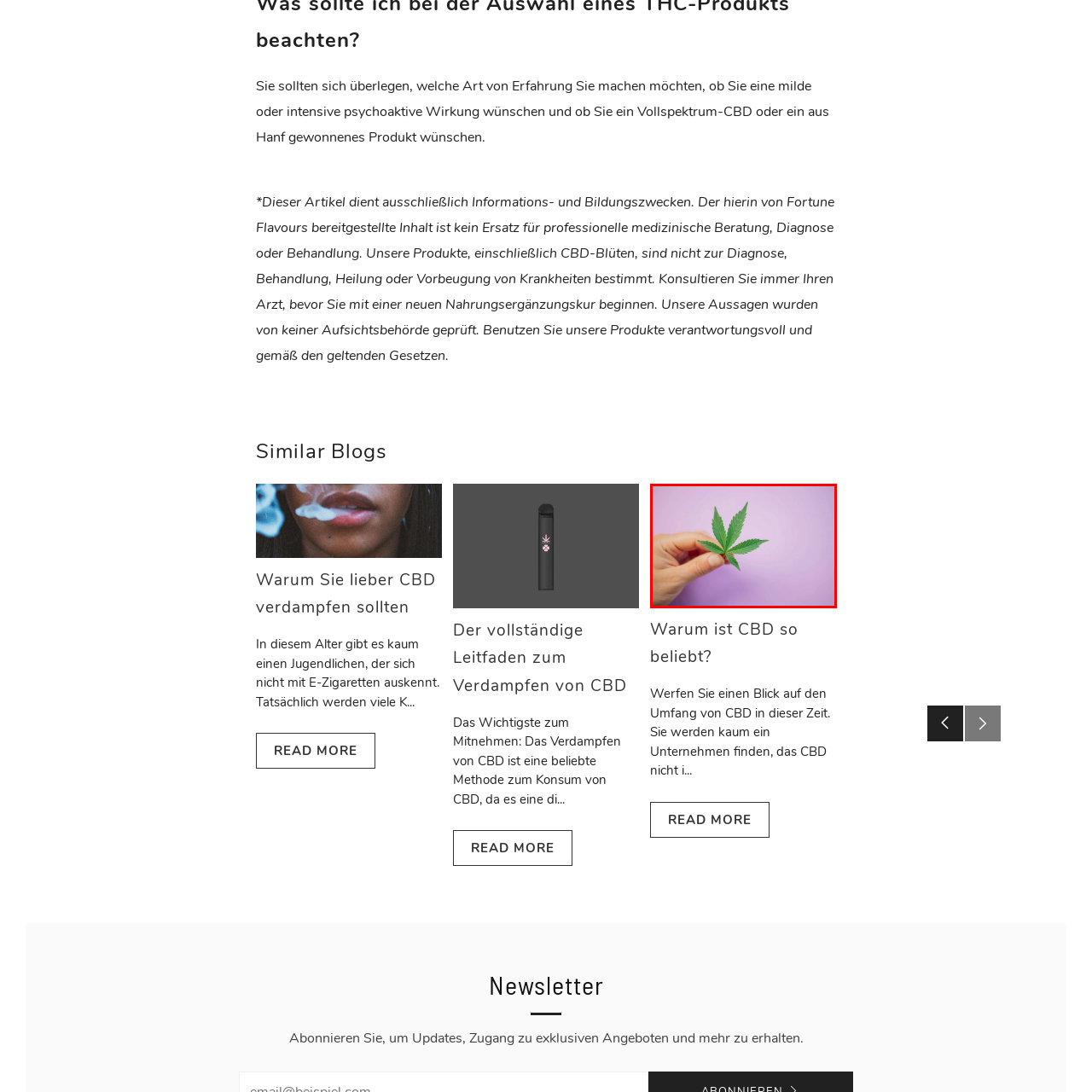Look at the image segment within the red box, What theme does the imagery evoke? Give a brief response in one word or phrase.

natural wellness